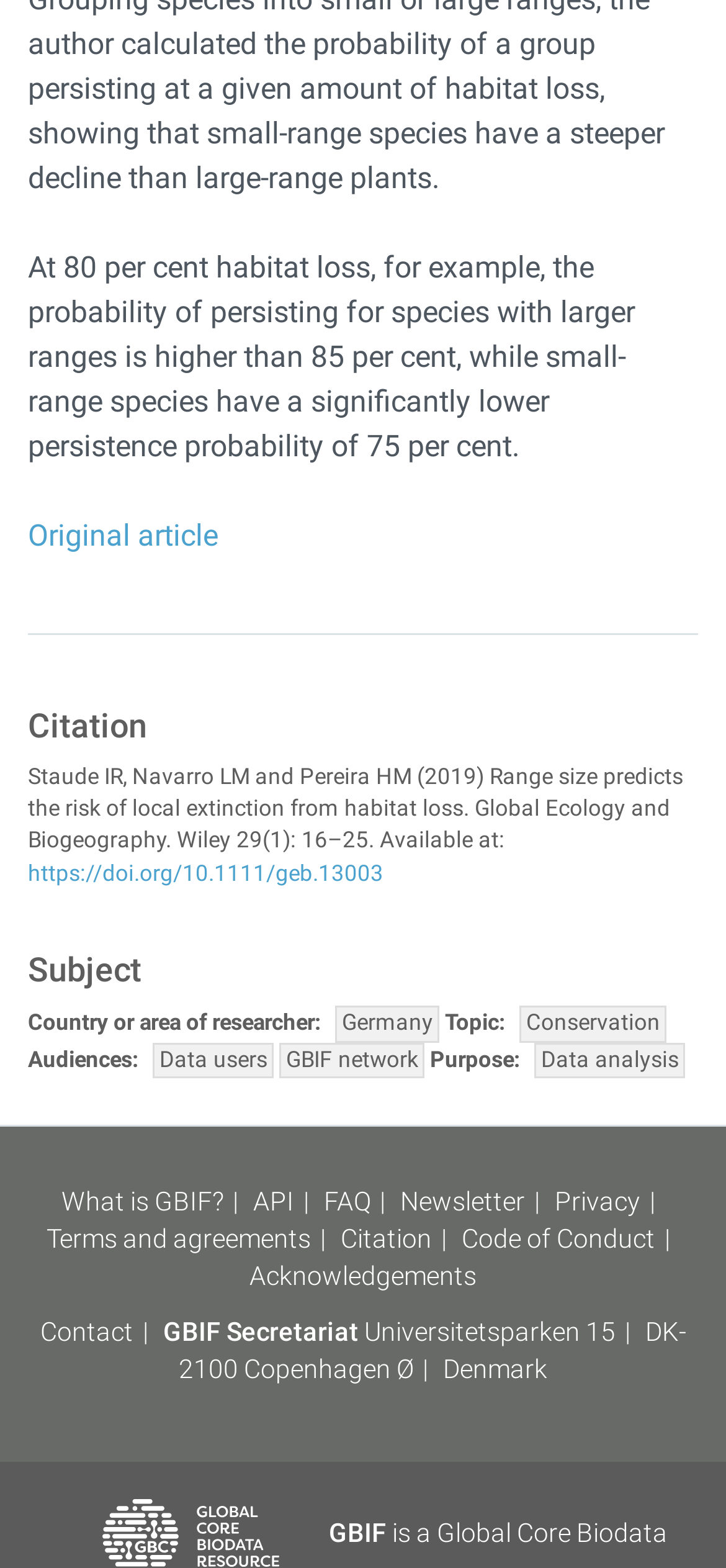What is the name of the journal where the article was published? Refer to the image and provide a one-word or short phrase answer.

Global Ecology and Biogeography